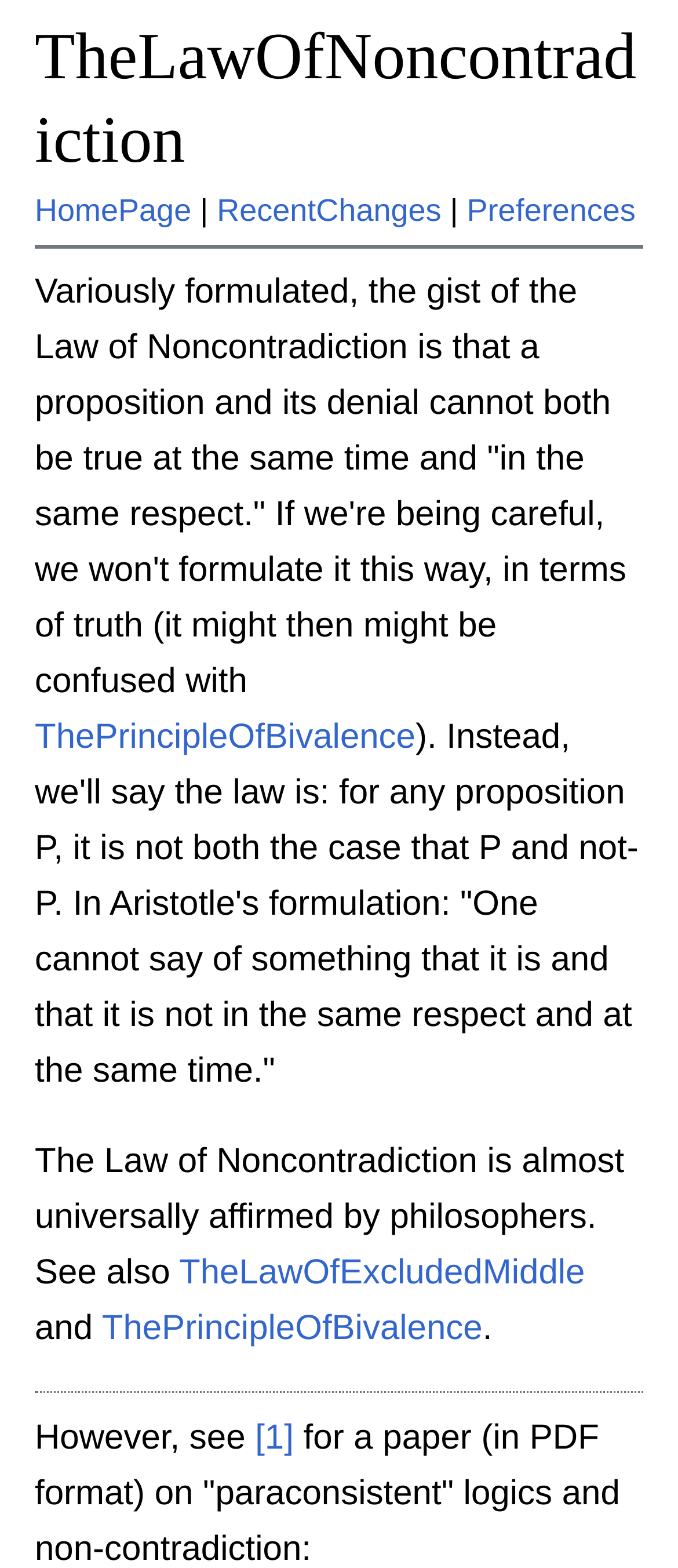How many links are there in the top navigation bar?
Using the visual information from the image, give a one-word or short-phrase answer.

4